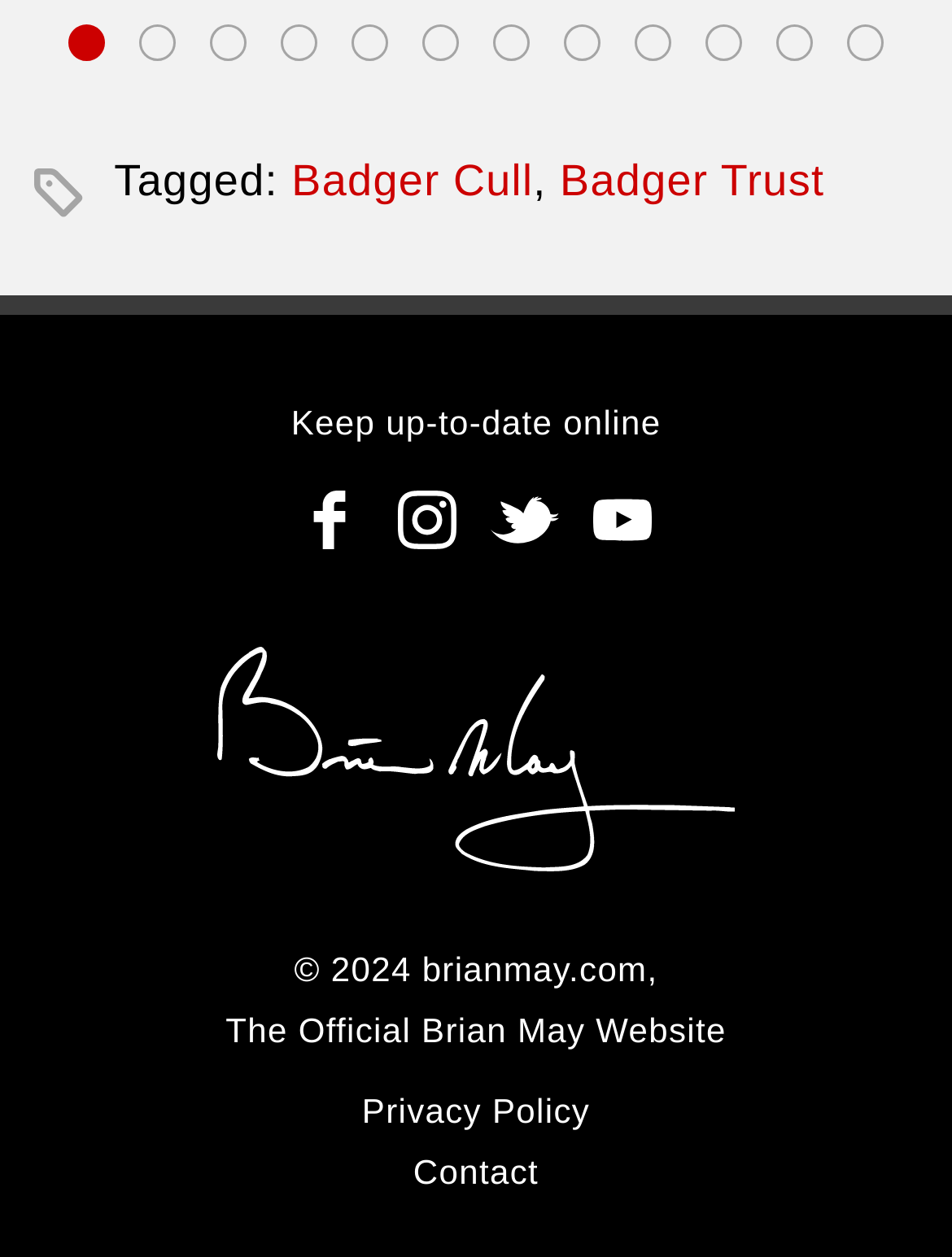Provide the bounding box coordinates for the UI element that is described as: "aria-label="Go to slide 4"".

[0.277, 0.01, 0.351, 0.058]